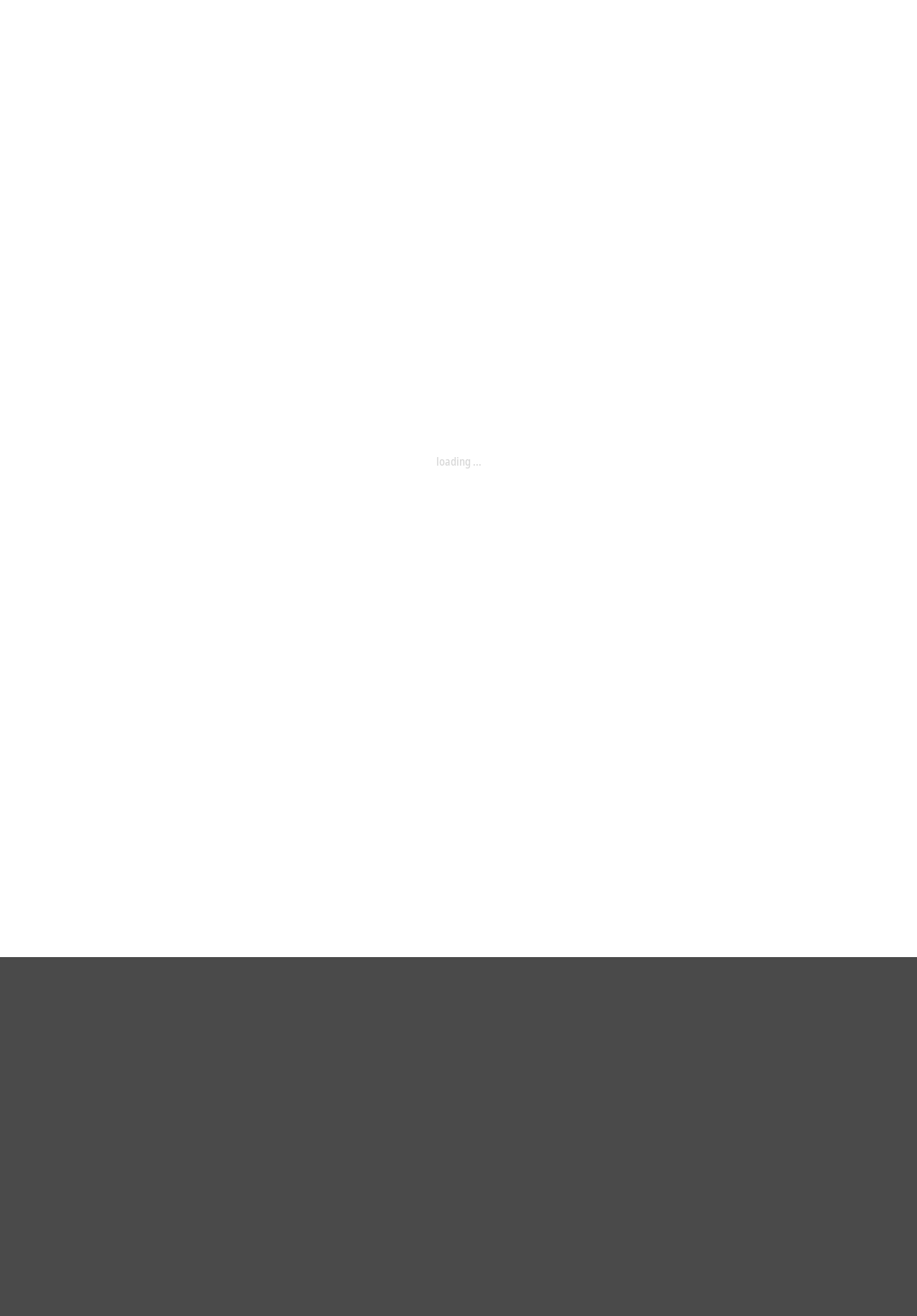Could you locate the bounding box coordinates for the section that should be clicked to accomplish this task: "Search for something".

[0.515, 0.009, 0.916, 0.029]